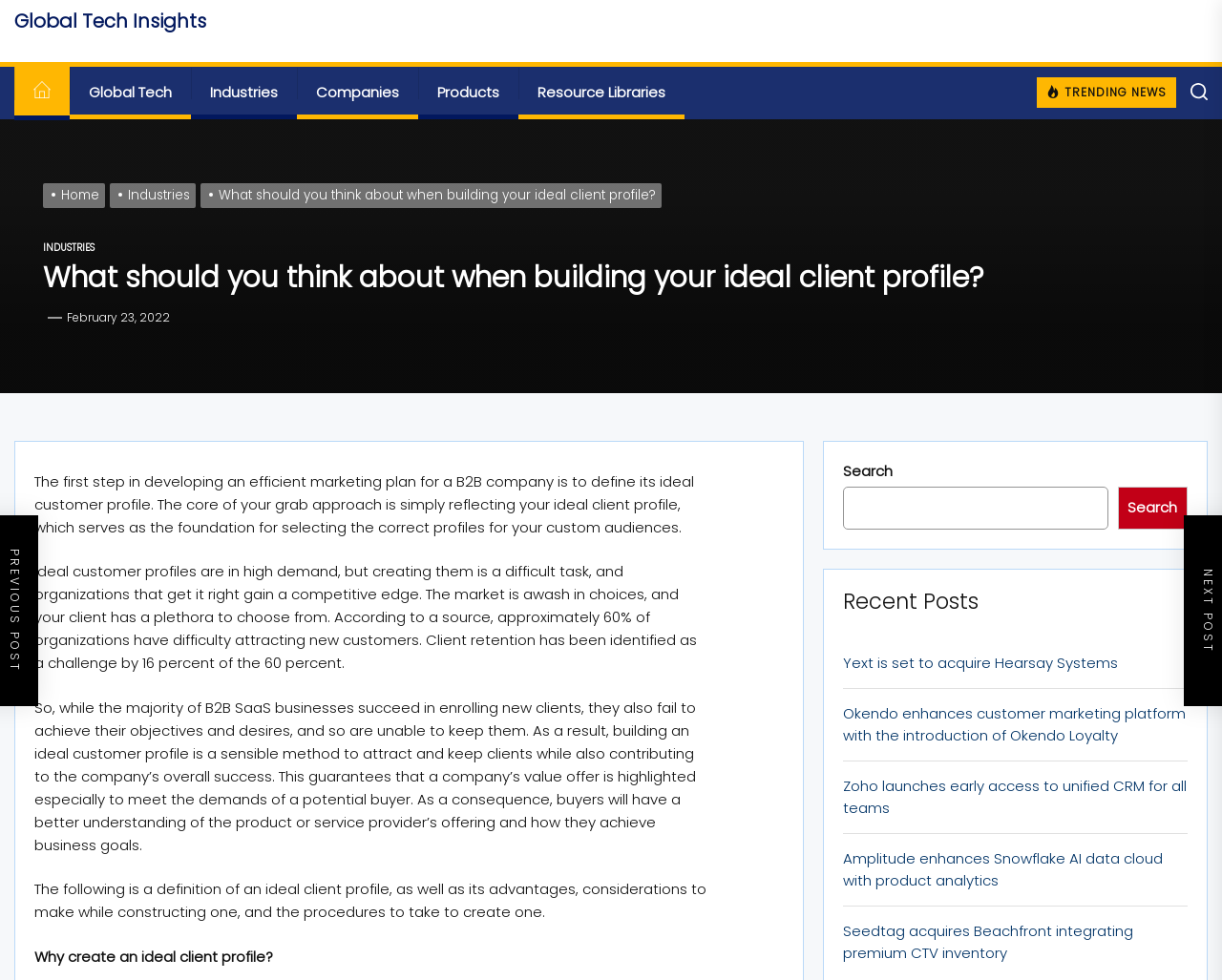Point out the bounding box coordinates of the section to click in order to follow this instruction: "View the 'Recent Posts'".

[0.69, 0.601, 0.972, 0.627]